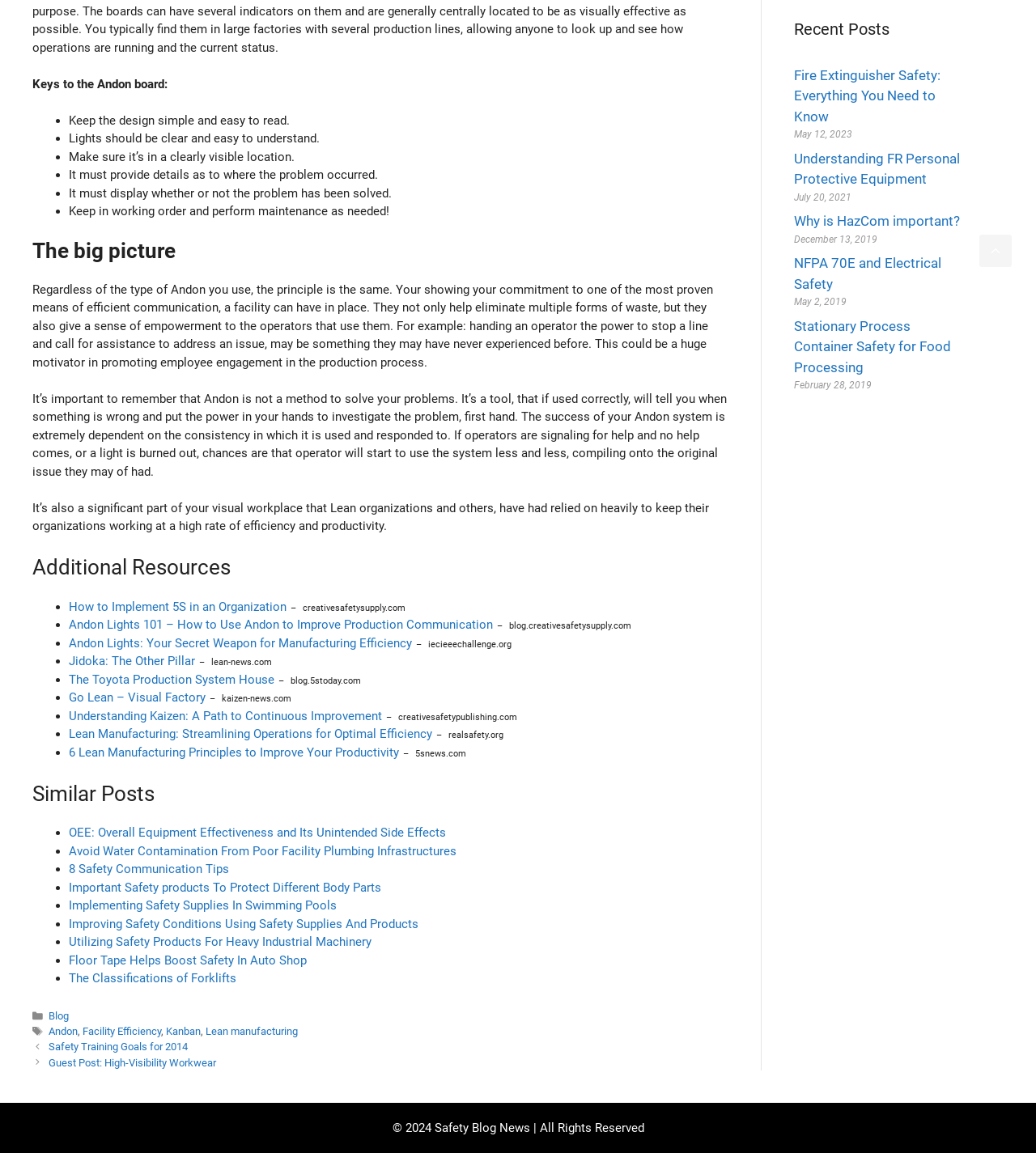Predict the bounding box for the UI component with the following description: "Kanban".

[0.16, 0.889, 0.194, 0.9]